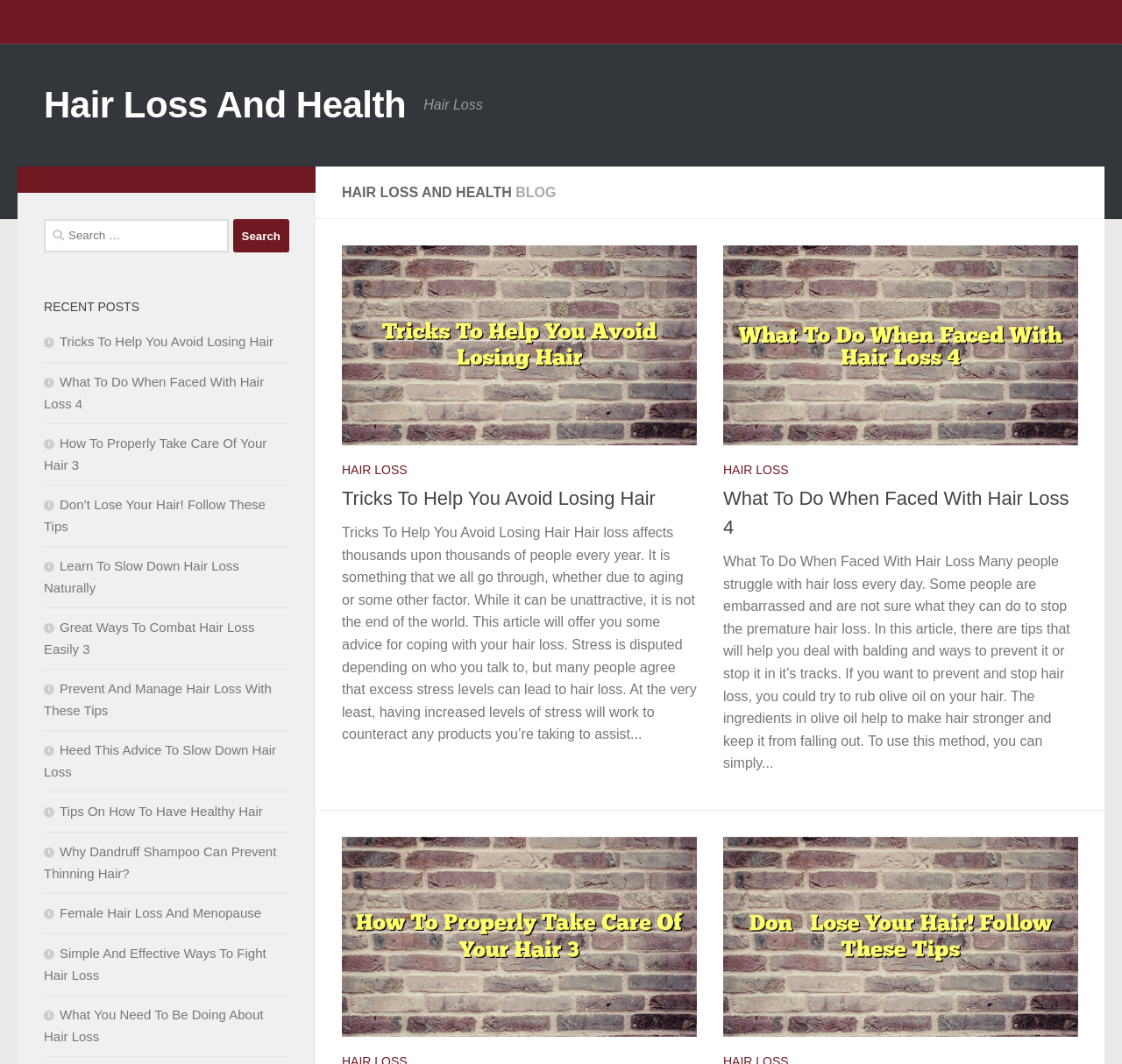Please find and report the primary heading text from the webpage.

Hair Loss And Health